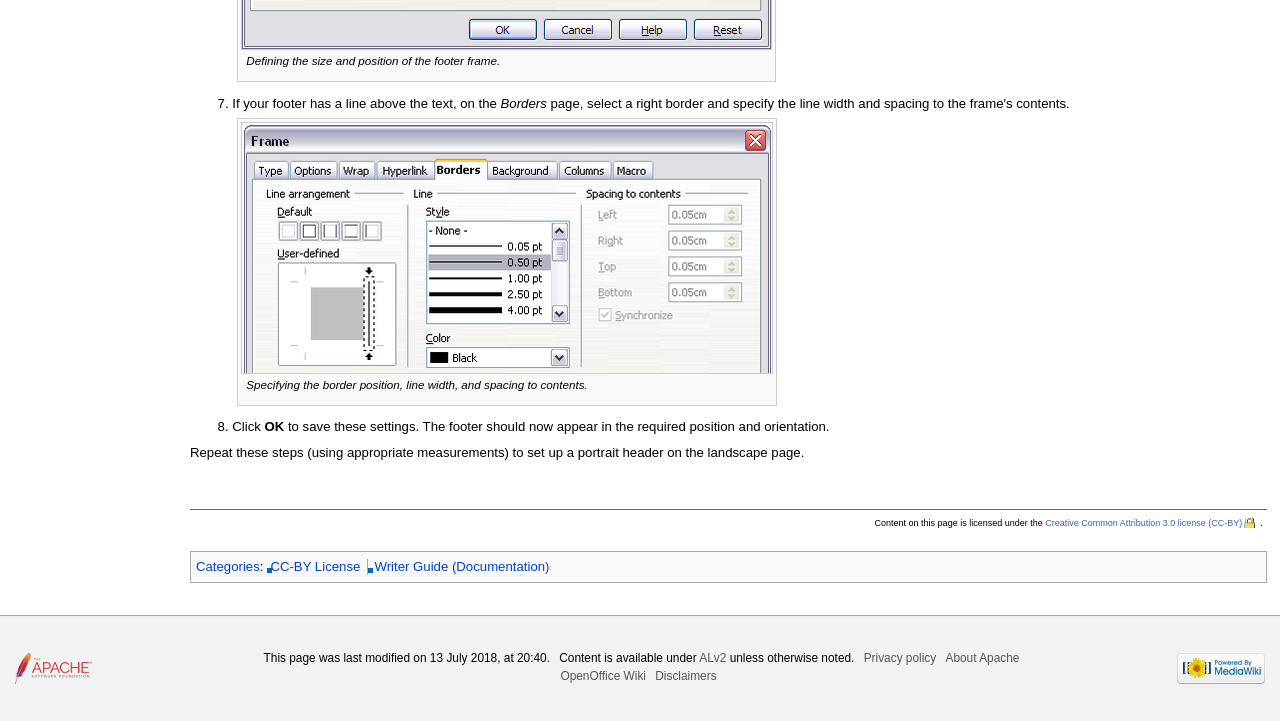Given the element description, predict the bounding box coordinates in the format (top-left x, top-left y, bottom-right x, bottom-right y), using floating point numbers between 0 and 1: About Apache OpenOffice Wiki

[0.438, 0.903, 0.796, 0.947]